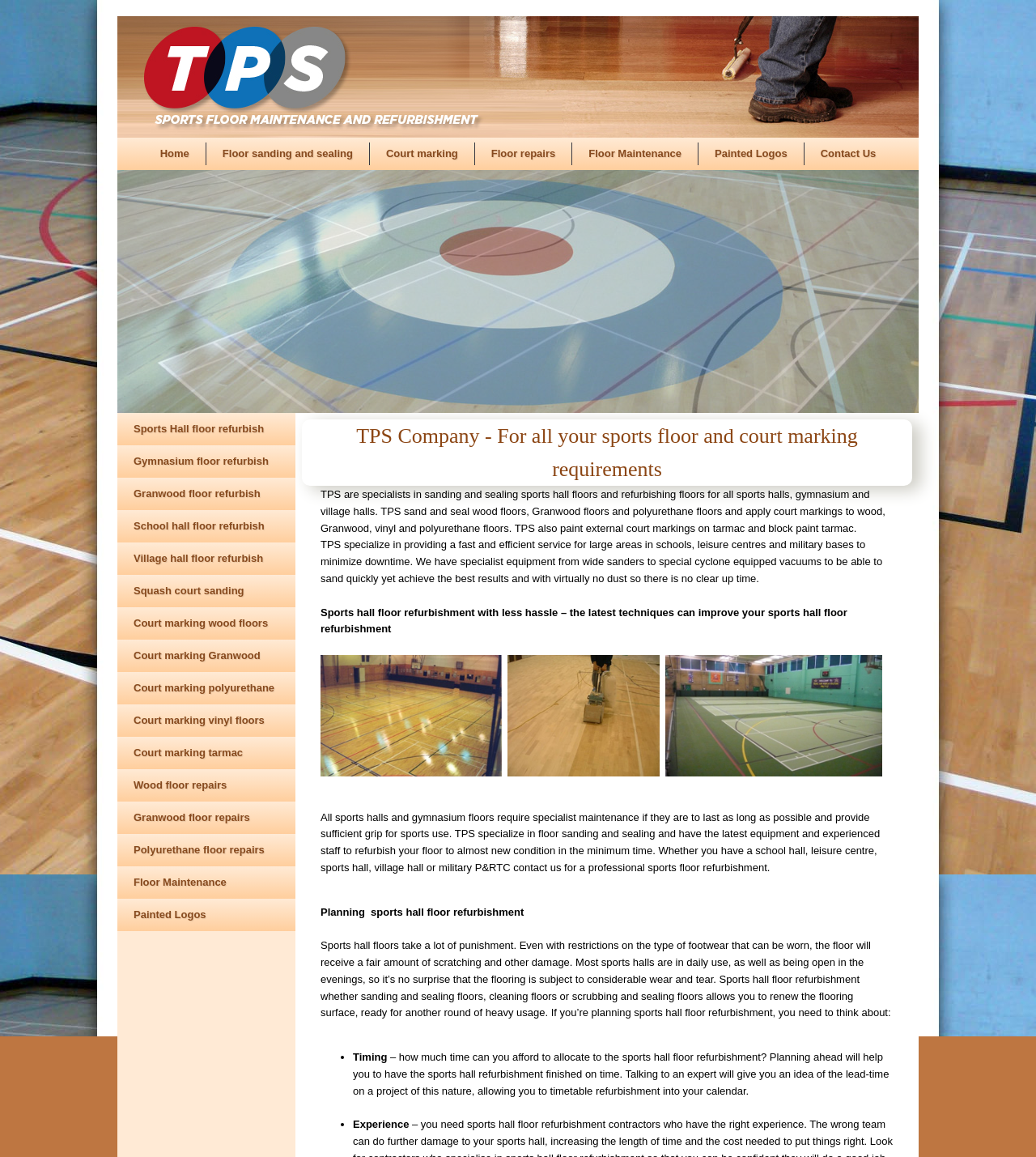Pinpoint the bounding box coordinates of the area that should be clicked to complete the following instruction: "Click on 'Court marking wood floors'". The coordinates must be given as four float numbers between 0 and 1, i.e., [left, top, right, bottom].

[0.113, 0.529, 0.274, 0.549]